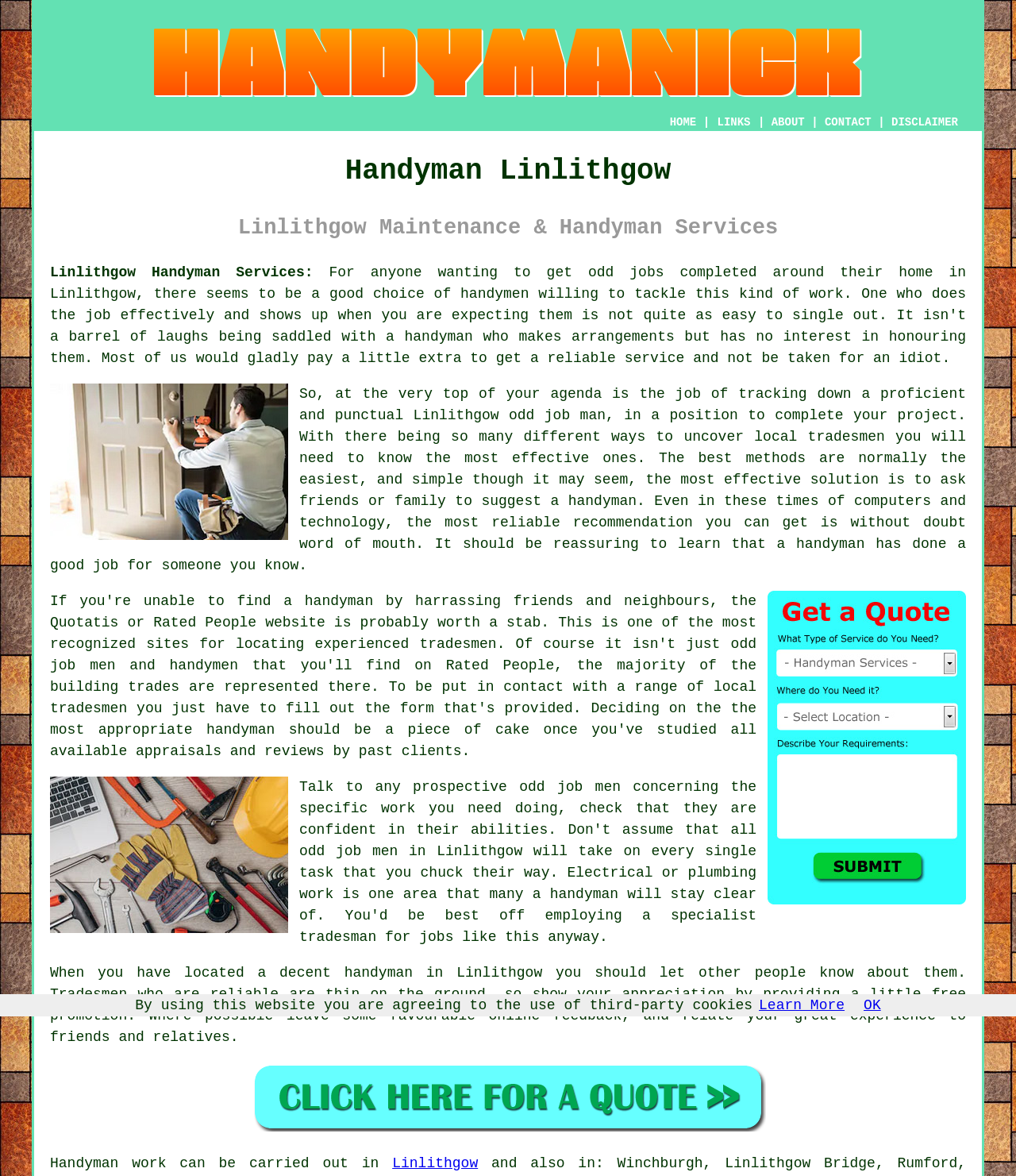Using the provided description a handyman who makes, find the bounding box coordinates for the UI element. Provide the coordinates in (top-left x, top-left y, bottom-right x, bottom-right y) format, ensuring all values are between 0 and 1.

[0.38, 0.28, 0.553, 0.293]